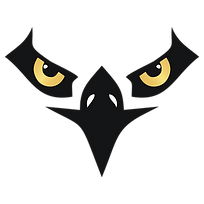Provide a comprehensive description of the image.

This image features a stylized logo of an owl's face, prominently displaying piercing yellow eyes. The design emphasizes a black silhouette with sharp contours, evoking a sense of vigilance and intelligence. This emblem represents Hawkeye Intelligence, a private investigation agency located in Birmingham, Alabama, specializing in various investigative services, including matters pertaining to alimony. It effectively communicates the organization's focus on insight and scrutiny, ideal for clients seeking professional help with sensitive issues.